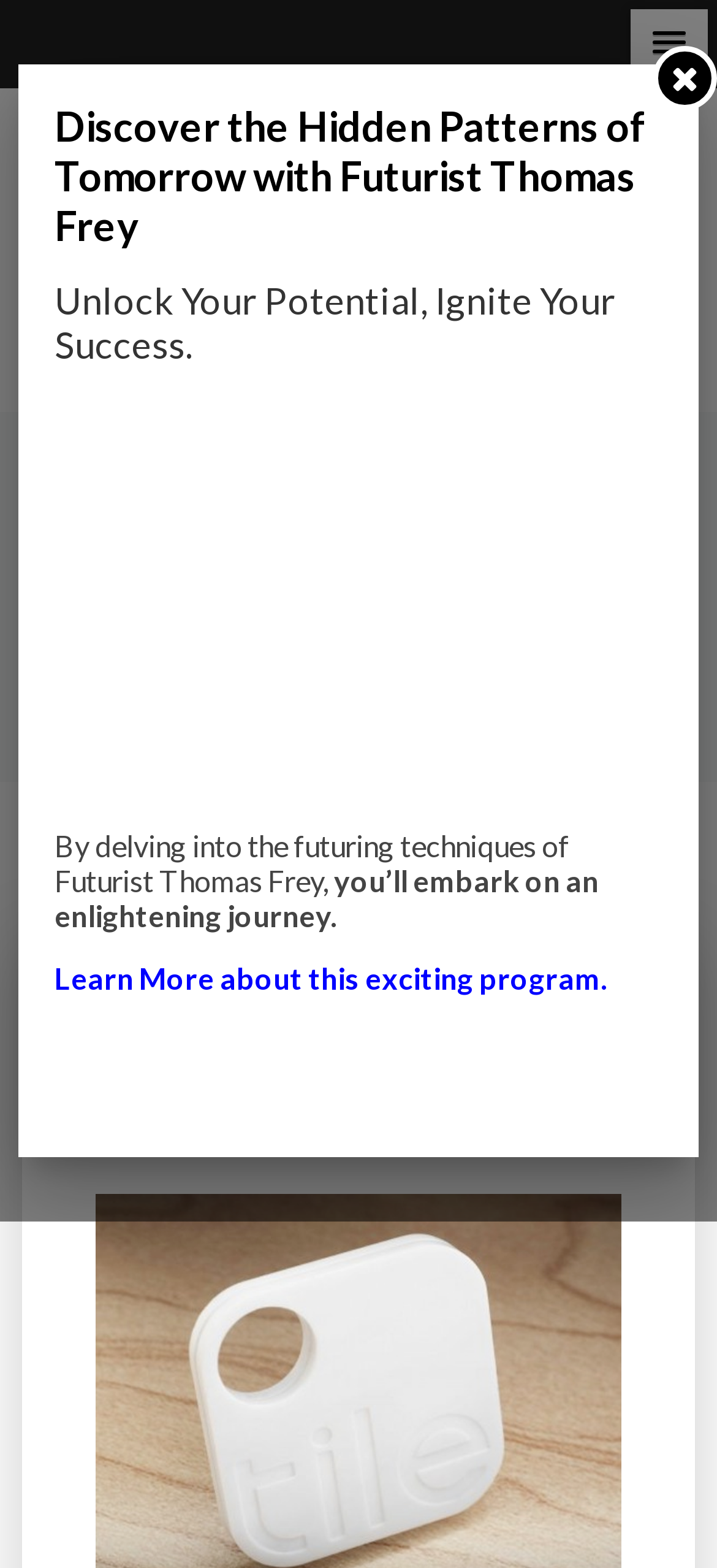Identify the bounding box of the UI component described as: "MENU".

[0.879, 0.006, 0.987, 0.049]